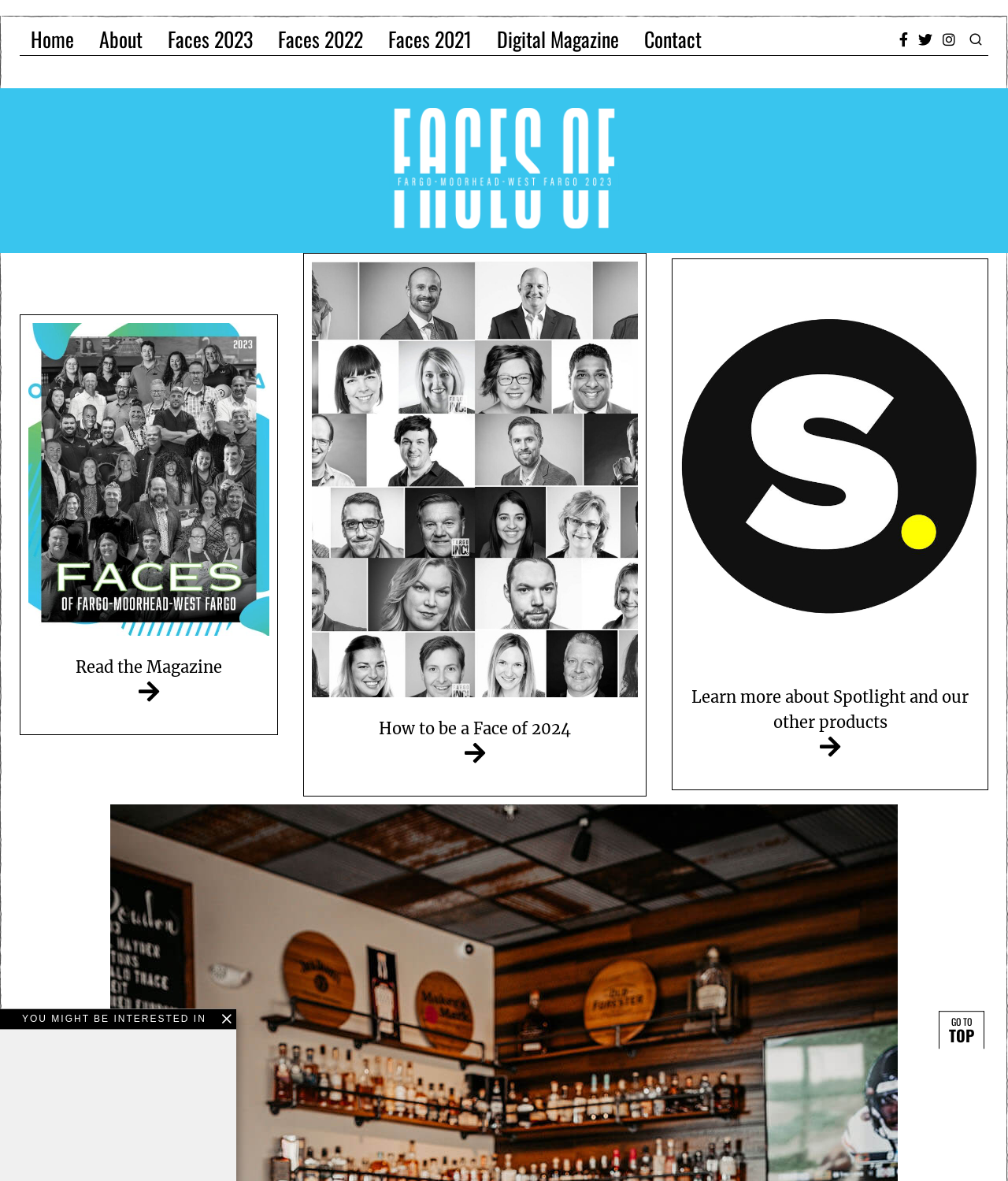Kindly respond to the following question with a single word or a brief phrase: 
What is the name of the family-owned restaurant?

The Piggy BBQ